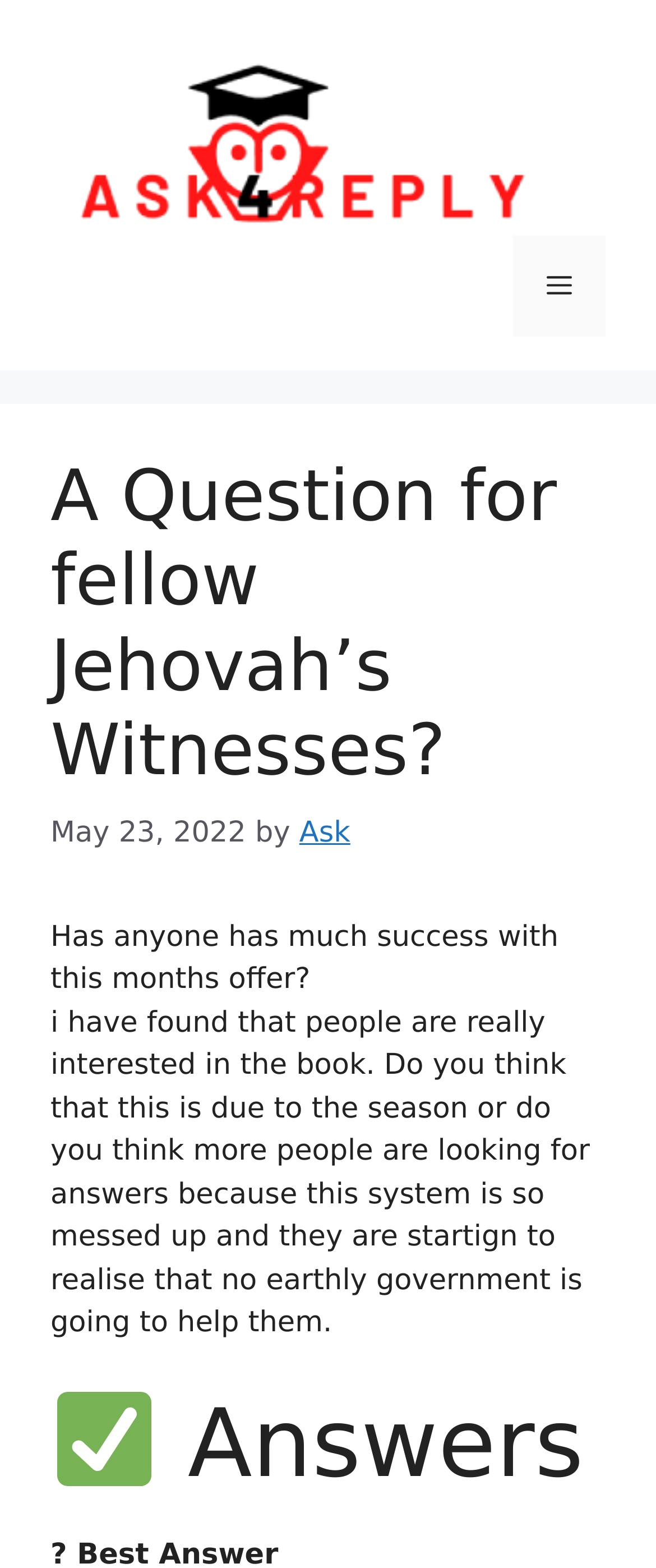Extract the top-level heading from the webpage and provide its text.

A Question for fellow Jehovah’s Witnesses?